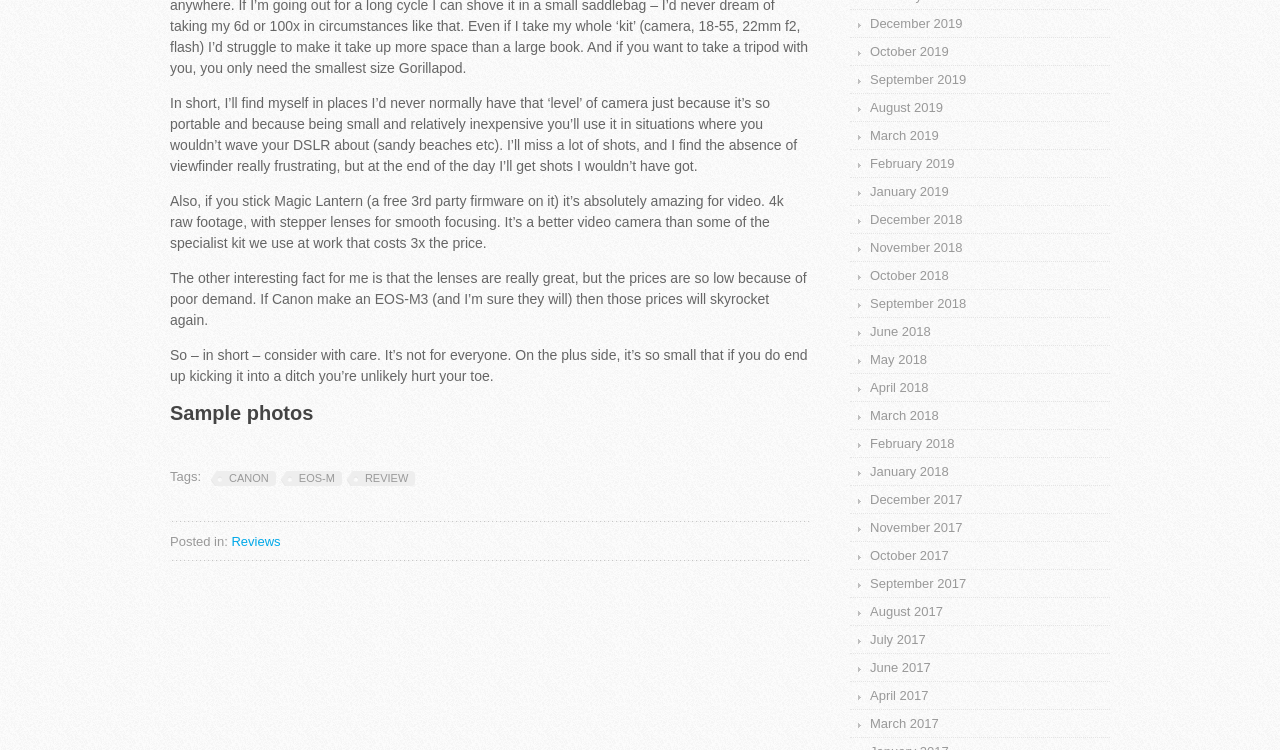Determine the bounding box coordinates for the area you should click to complete the following instruction: "Click on 'Reviews'".

[0.181, 0.711, 0.219, 0.731]